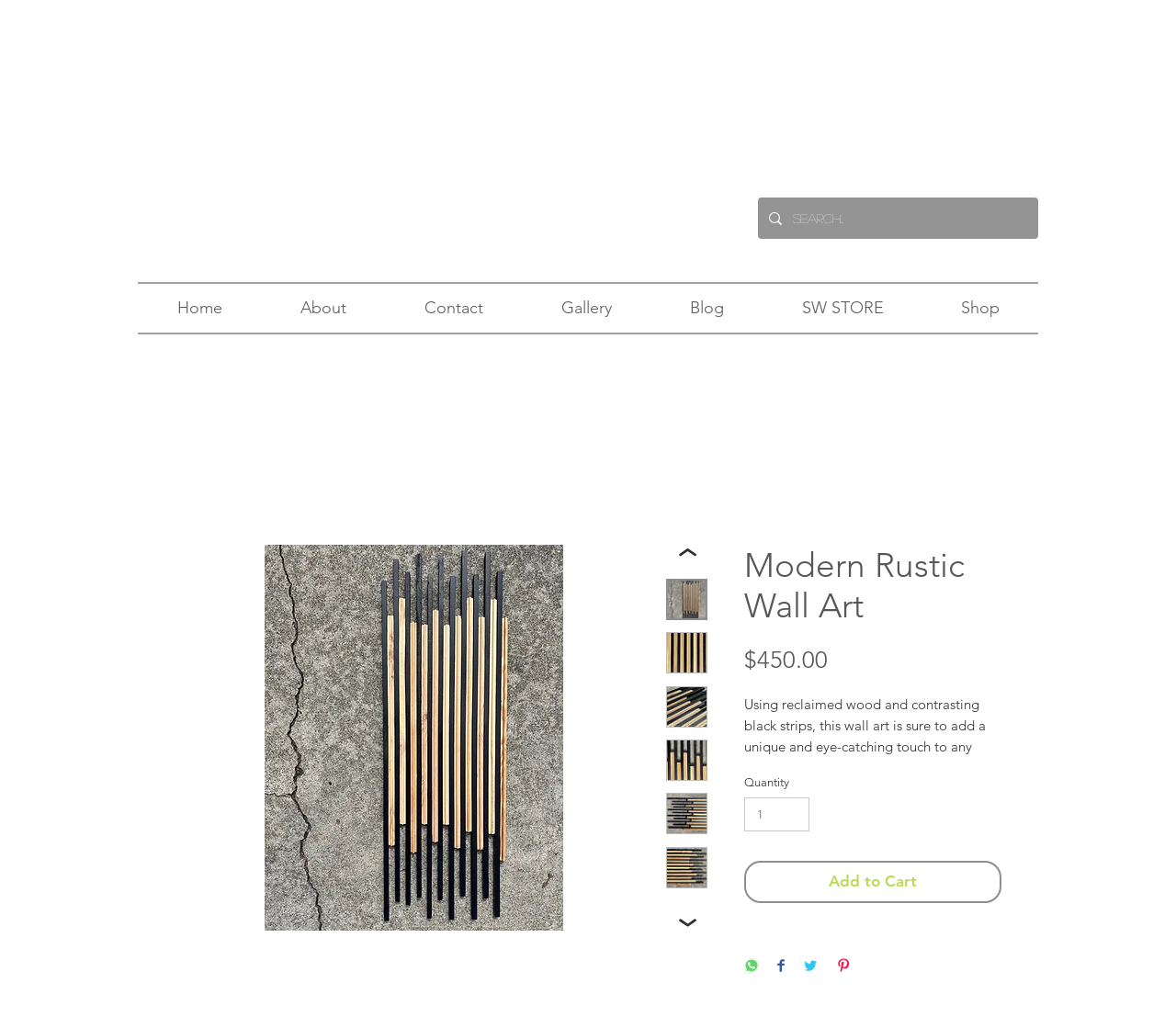Please identify the bounding box coordinates for the region that you need to click to follow this instruction: "Change quantity".

[0.633, 0.775, 0.688, 0.809]